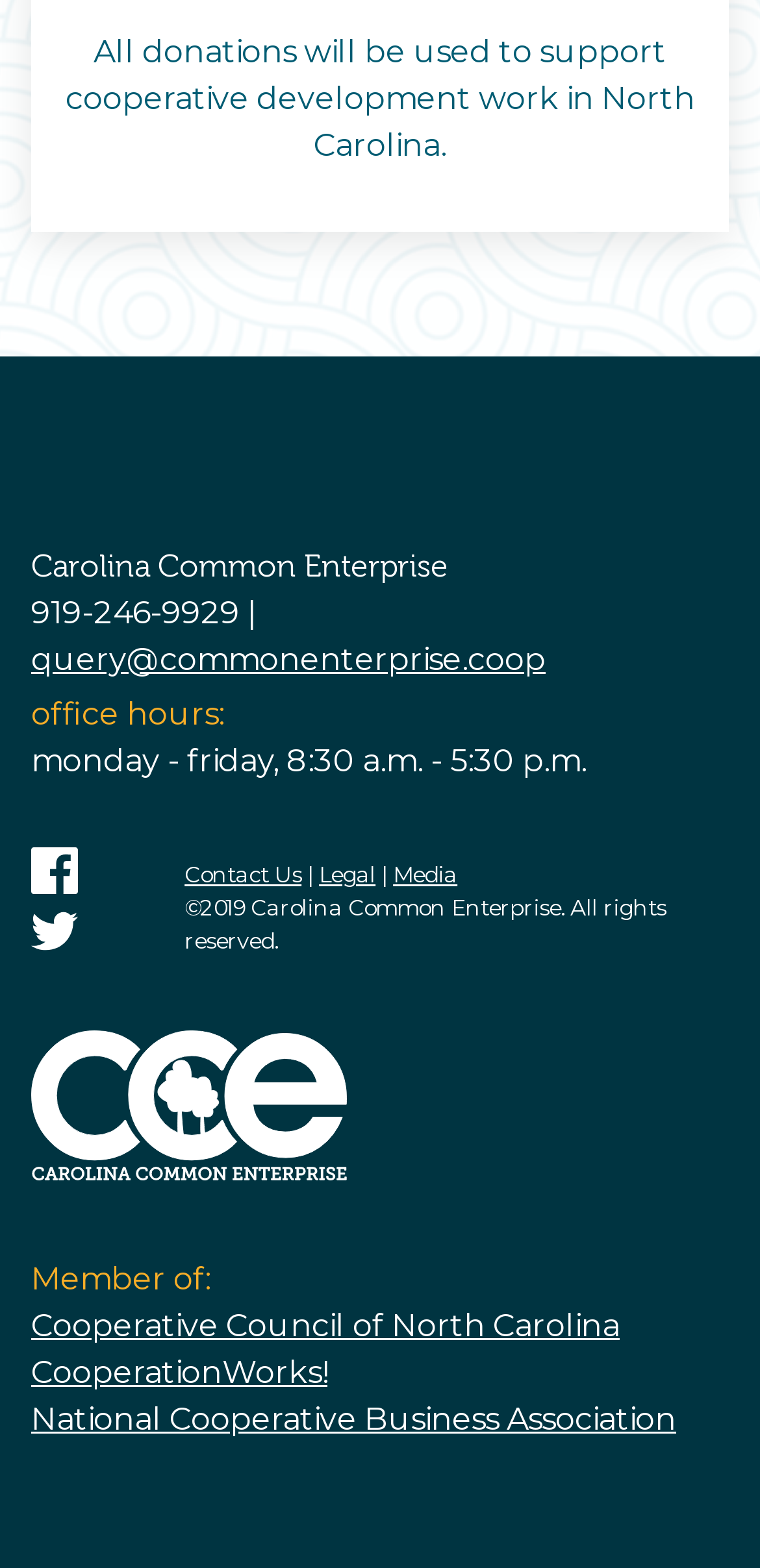Find and provide the bounding box coordinates for the UI element described here: "Cooperative Council of North Carolina". The coordinates should be given as four float numbers between 0 and 1: [left, top, right, bottom].

[0.041, 0.834, 0.815, 0.858]